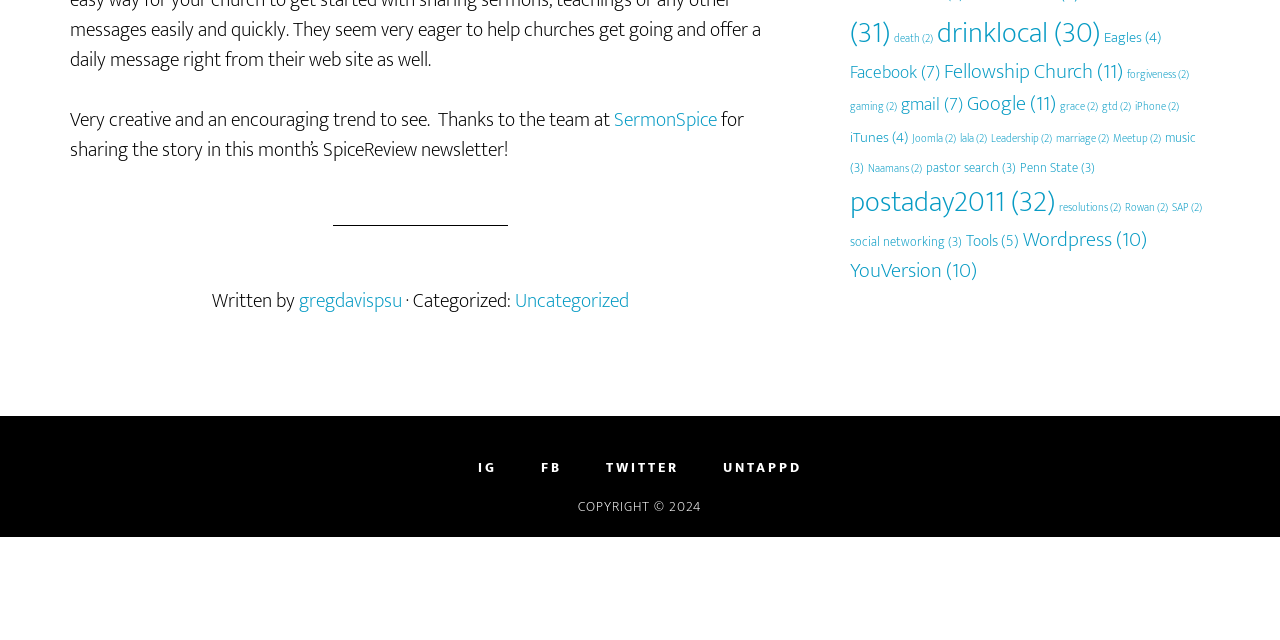Find the UI element described as: "Privacy Statement" and predict its bounding box coordinates. Ensure the coordinates are four float numbers between 0 and 1, [left, top, right, bottom].

None